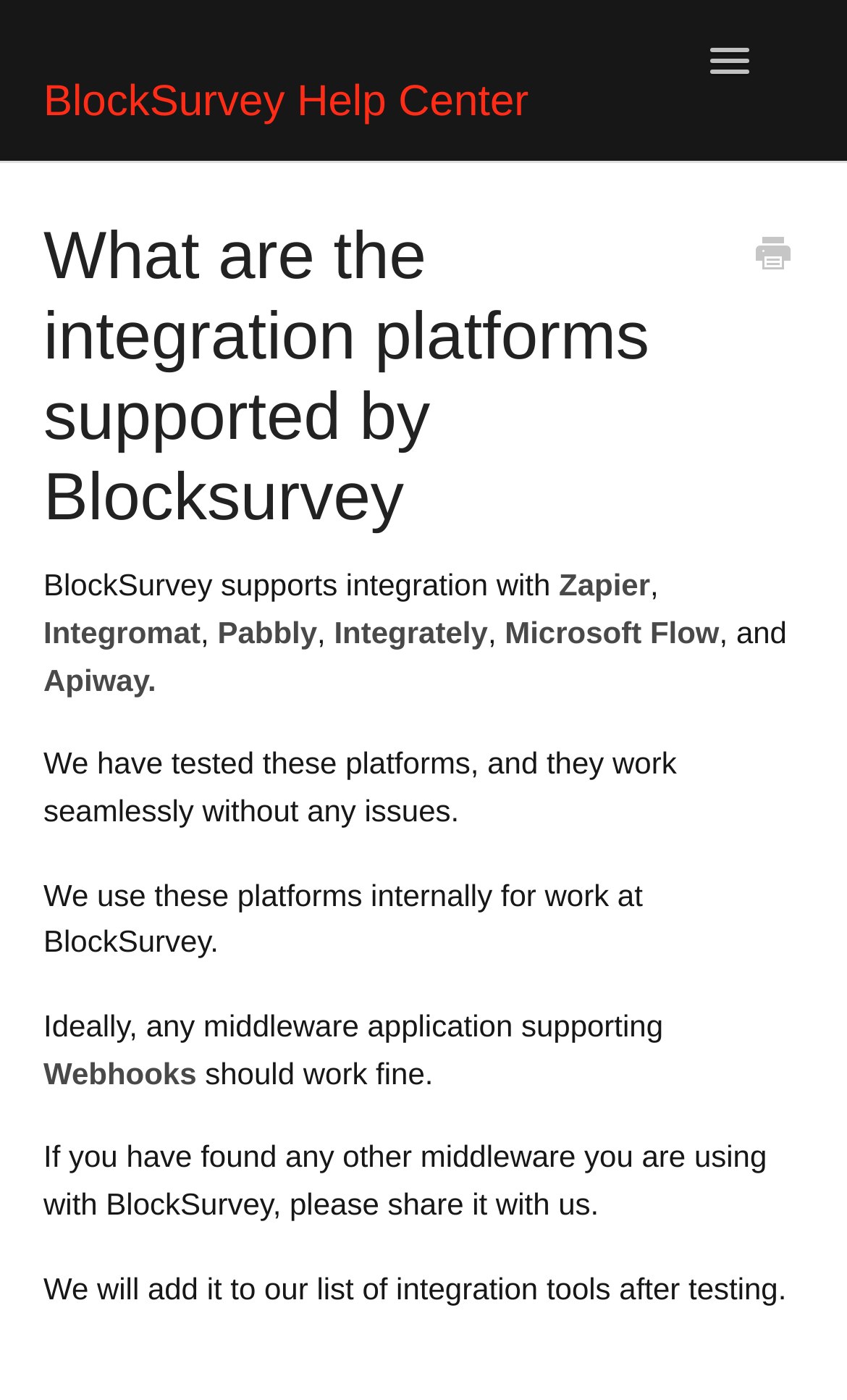Provide the bounding box coordinates for the UI element that is described by this text: "Toggle Navigation". The coordinates should be in the form of four float numbers between 0 and 1: [left, top, right, bottom].

[0.813, 0.022, 0.91, 0.065]